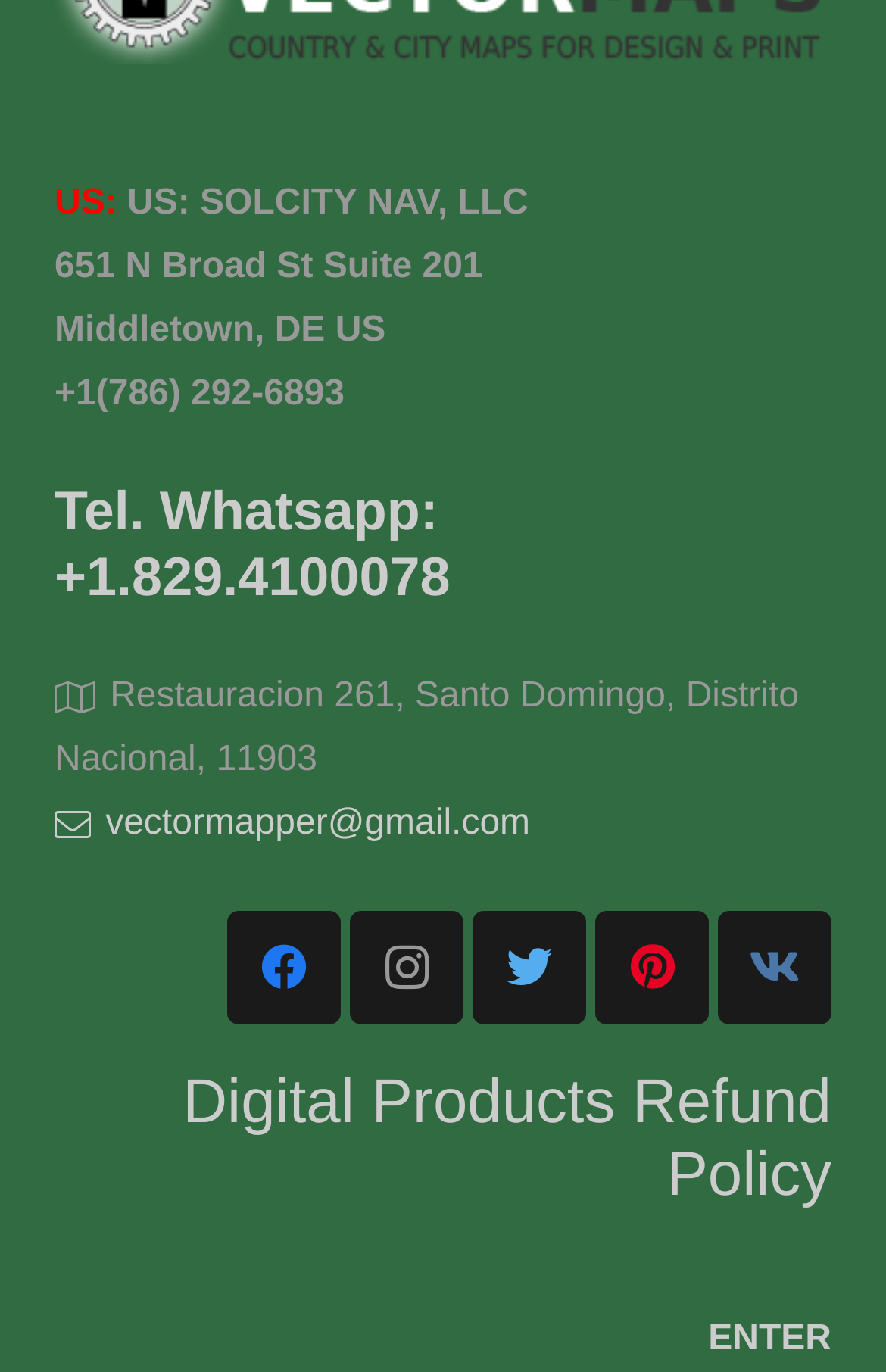Using the information in the image, give a detailed answer to the following question: What is the phone number?

The phone number can be found in the top section of the webpage, where the address and contact information are listed. The text '+1(786) 292-6893' is displayed, indicating that it is the phone number.